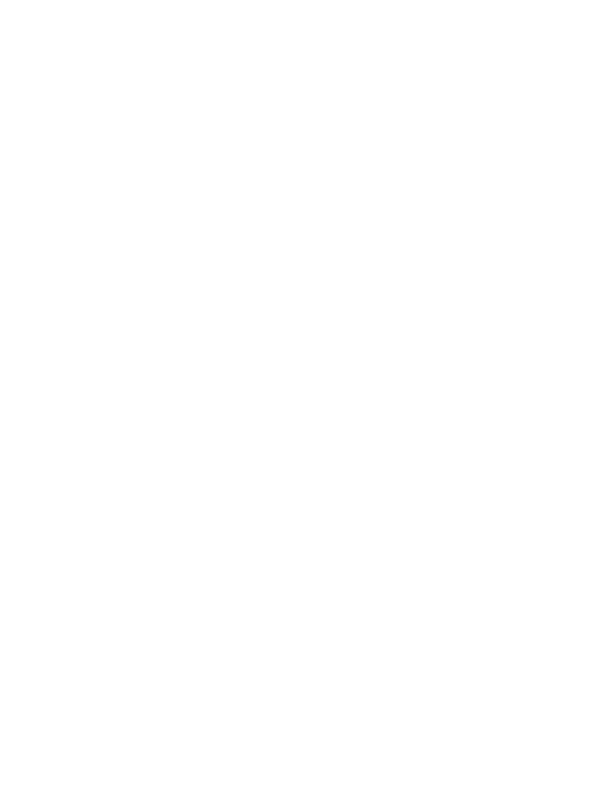Utilize the details in the image to give a detailed response to the question: What is the ideal occasion to wear this shirt?

The caption suggests that the Youthful Gothic Letter Print Tee is ideal for casual outings or a laid-back look, making it a perfect choice for fashion-forward individuals who want to express their unique fashion sense in everyday life.